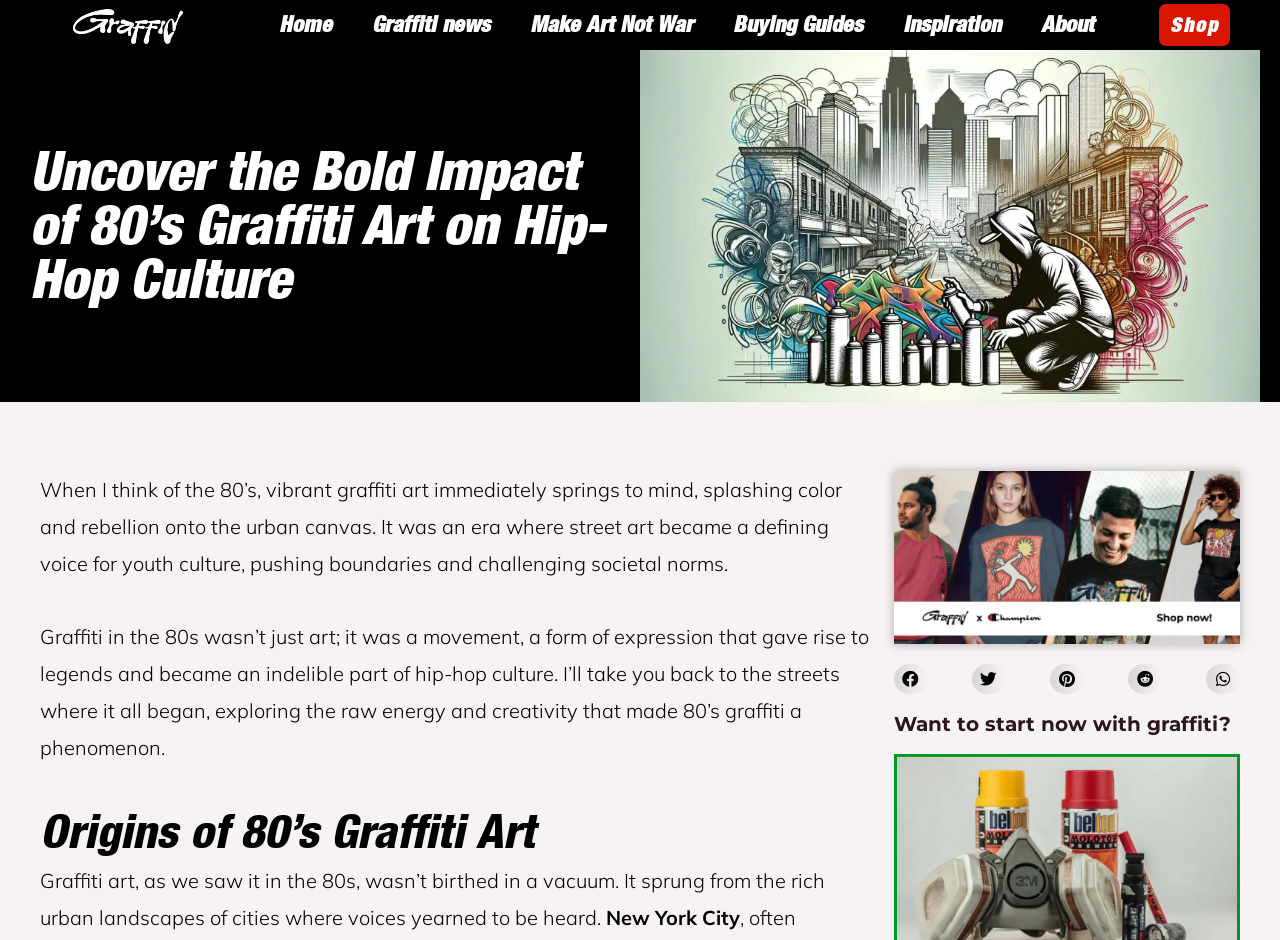Extract the bounding box coordinates for the HTML element that matches this description: "Make Art Not War". The coordinates should be four float numbers between 0 and 1, i.e., [left, top, right, bottom].

[0.399, 0.002, 0.557, 0.051]